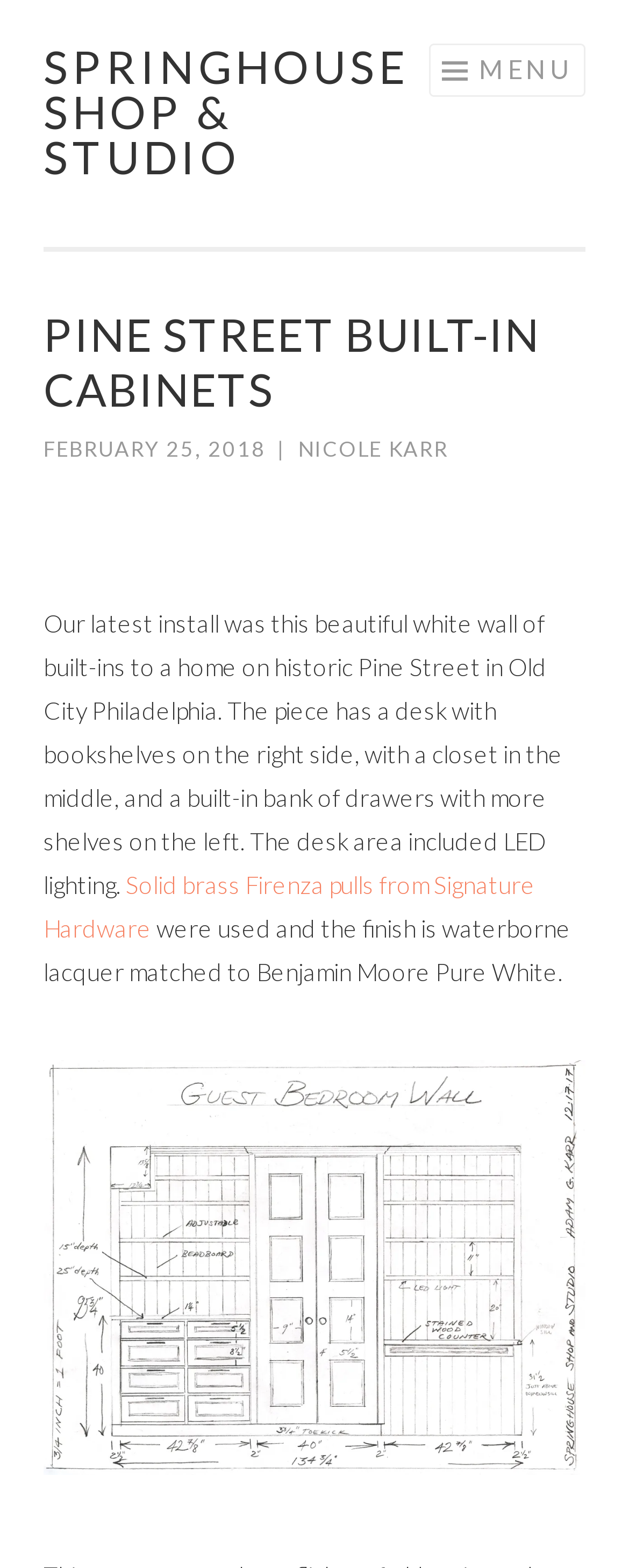Please provide a comprehensive response to the question based on the details in the image: What is the finish of the built-in cabinets?

The answer can be found in the text description of the webpage, which mentions 'the finish is waterborne lacquer matched to Benjamin Moore Pure White'.